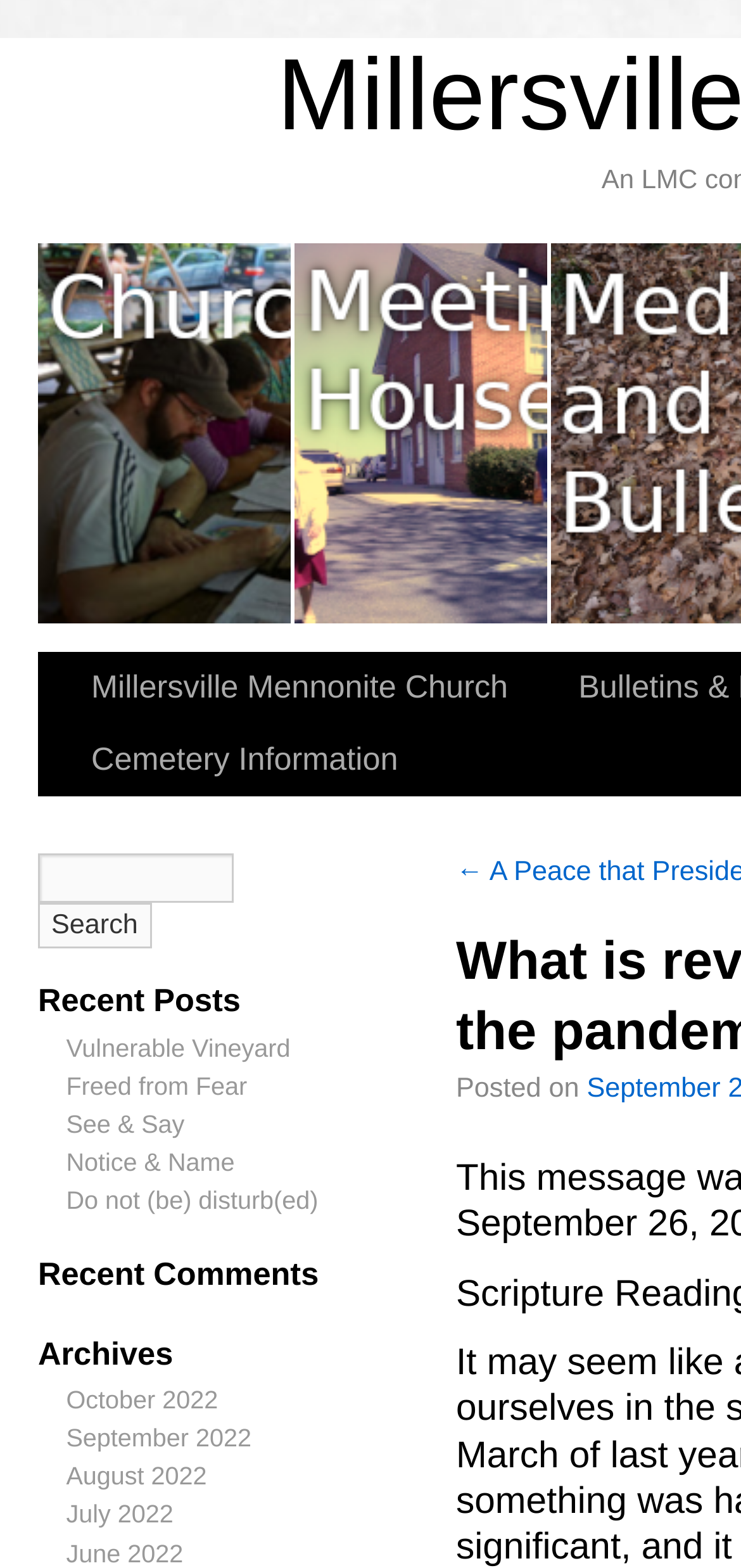Please provide a comprehensive response to the question below by analyzing the image: 
What is the name of the church?

The name of the church can be found in the top-left corner of the webpage, where it is written as 'What is revealed for the church in the pandemic – Millersville Mennonite Church'. This is also a link that can be clicked to navigate to the church's homepage.